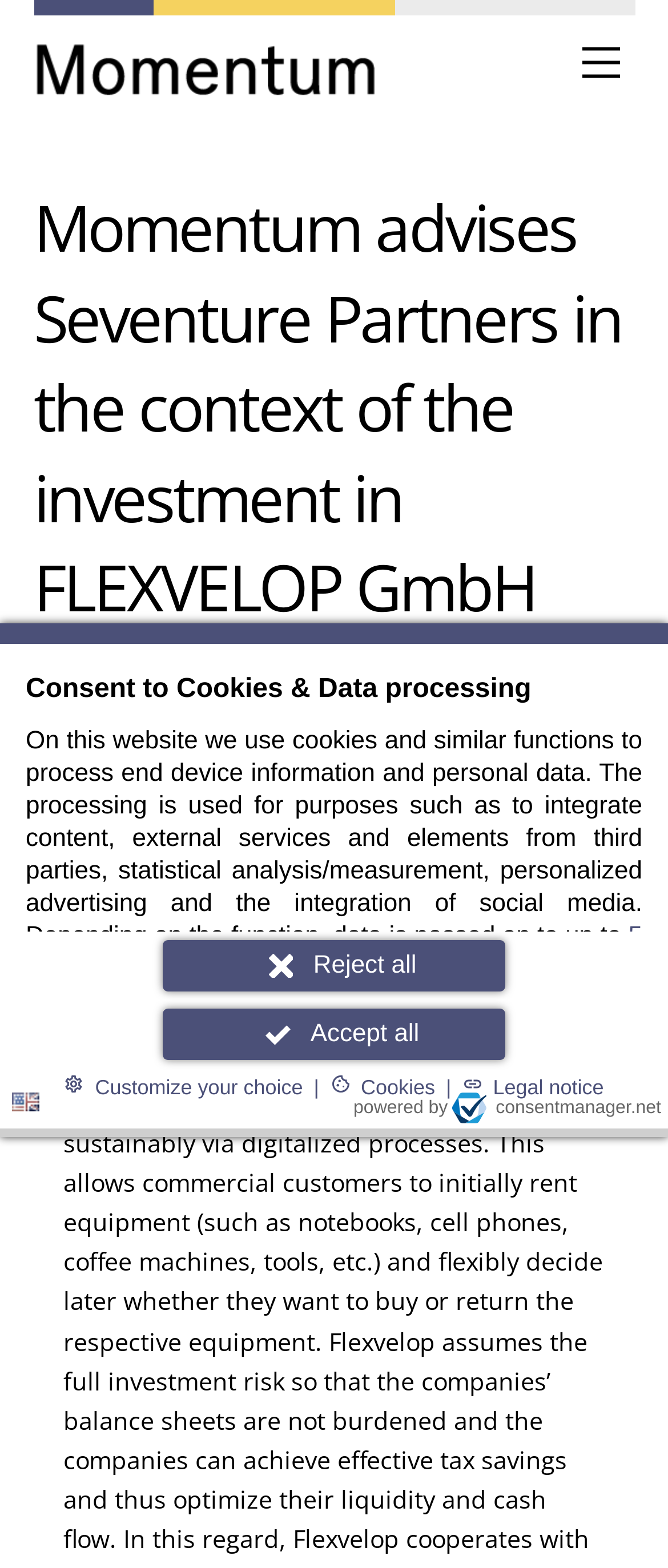Determine the bounding box coordinates of the clickable region to execute the instruction: "Click the 'Seventure Partners' link". The coordinates should be four float numbers between 0 and 1, denoted as [left, top, right, bottom].

[0.095, 0.422, 0.623, 0.468]